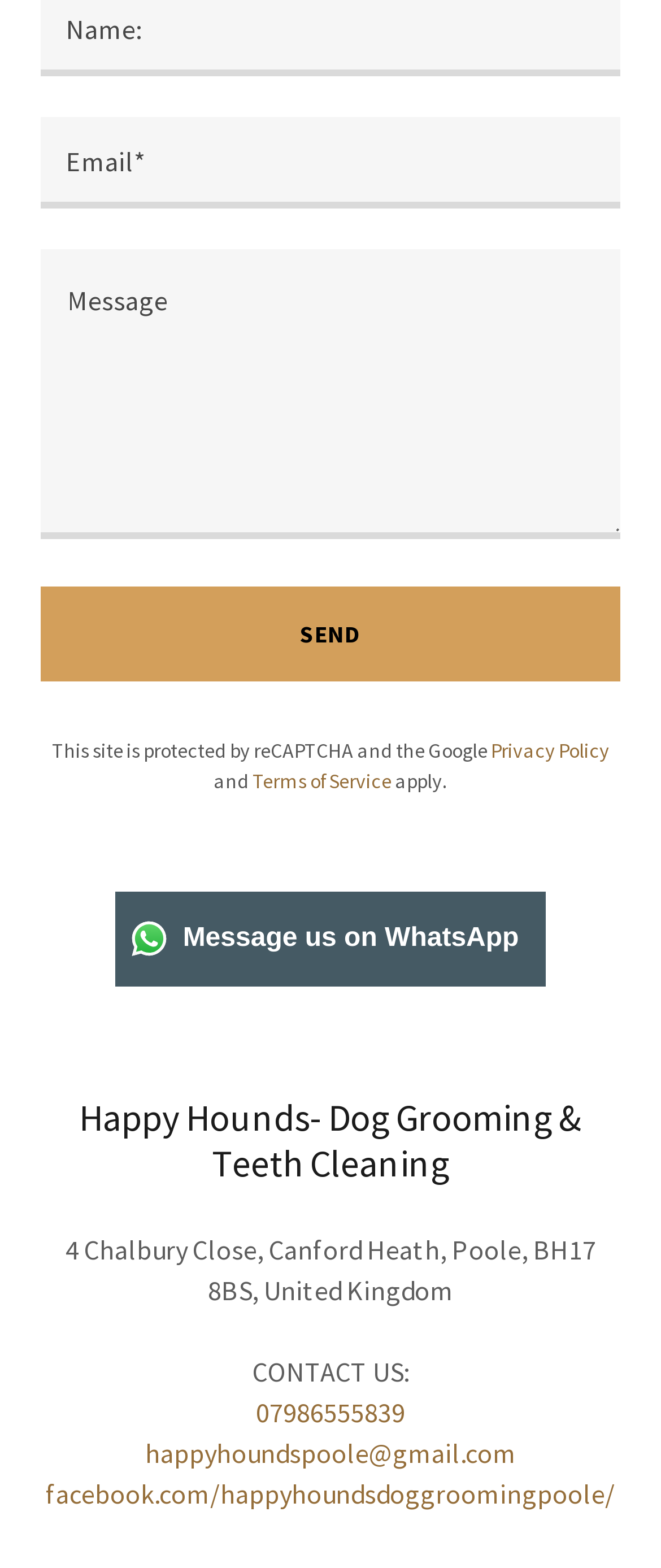Specify the bounding box coordinates of the area to click in order to follow the given instruction: "Click SEND."

[0.062, 0.374, 0.938, 0.434]